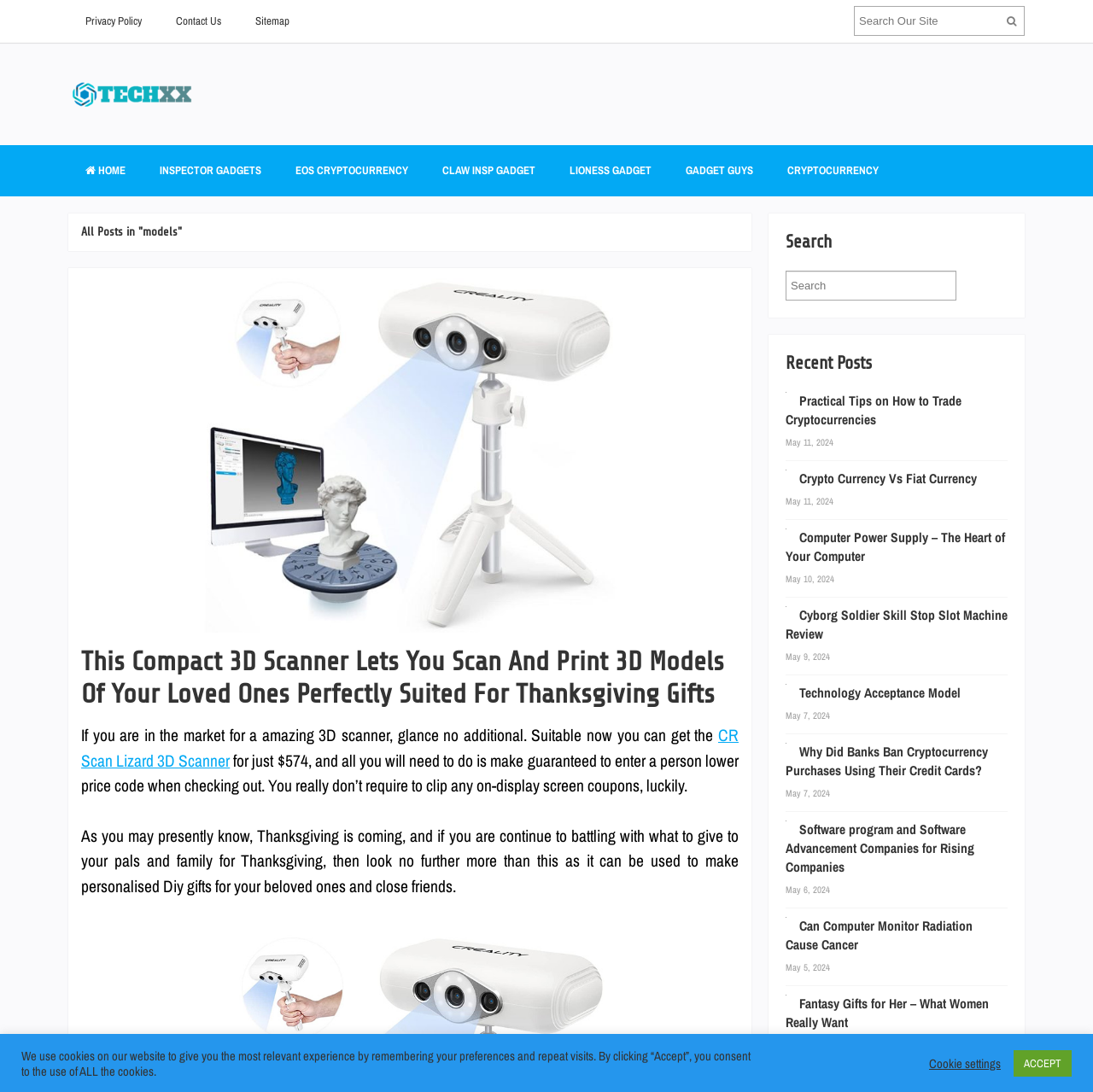Using the information in the image, give a comprehensive answer to the question: 
What is the date of the last recent post?

I looked at the recent posts section and found the last post with the date 'May 4, 2024'.